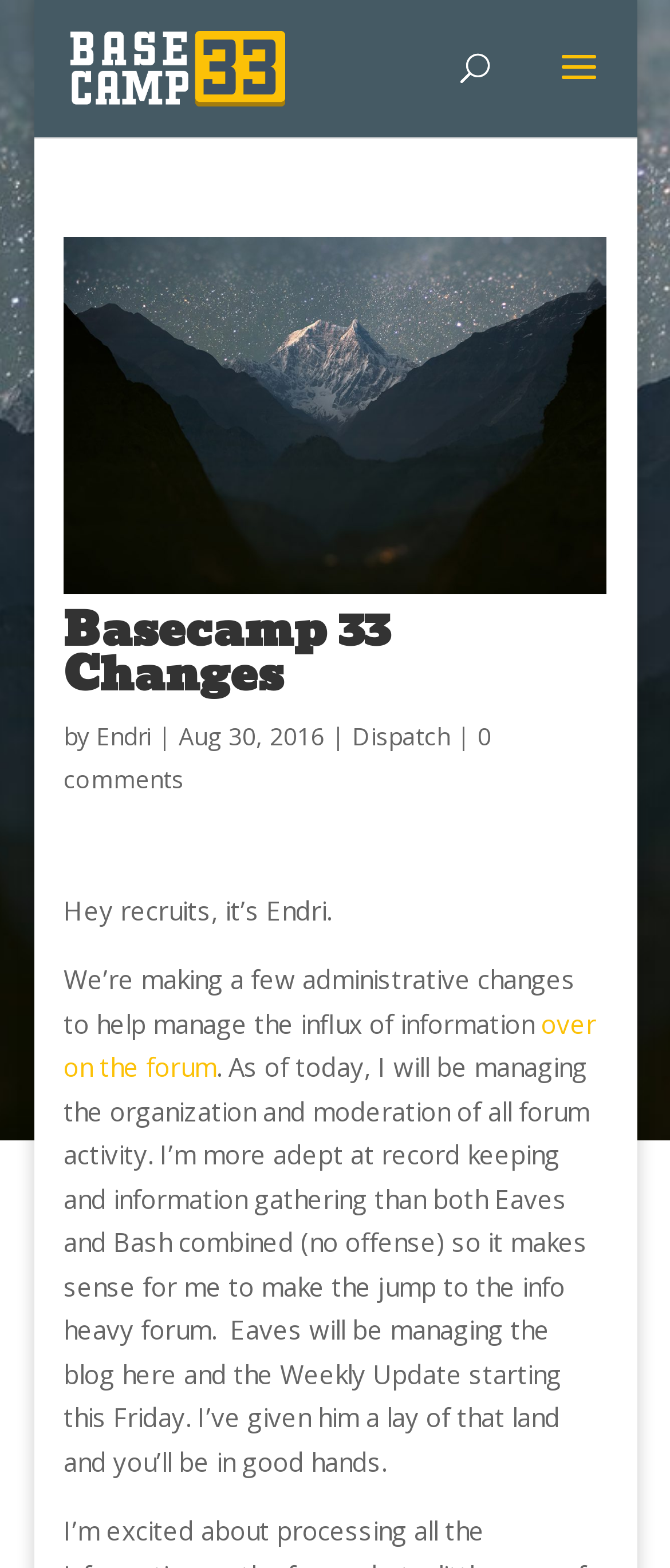Generate a thorough description of the webpage.

The webpage appears to be a blog post or article page, with a title "Basecamp 33 Changes" and a subtitle "by Endri | Aug 30, 2016". At the top left, there is a link to "Basecamp 33" accompanied by an image with the same name. 

On the top right, there is a search bar. Below the search bar, there is a large image with the title "Basecamp 33 Changes" and a heading with the same text. 

The main content of the page starts with a brief introduction "Hey recruits, it’s Endri." followed by a paragraph of text explaining some administrative changes to manage the influx of information. The text mentions that the author, Endri, will be managing the organization and moderation of all forum activity, and Eaves will be managing the blog and the Weekly Update. 

There are several links on the page, including "Dispatch" and "0 comments" at the bottom, and "over on the forum" within the main text. The overall layout is organized, with clear headings and concise text.